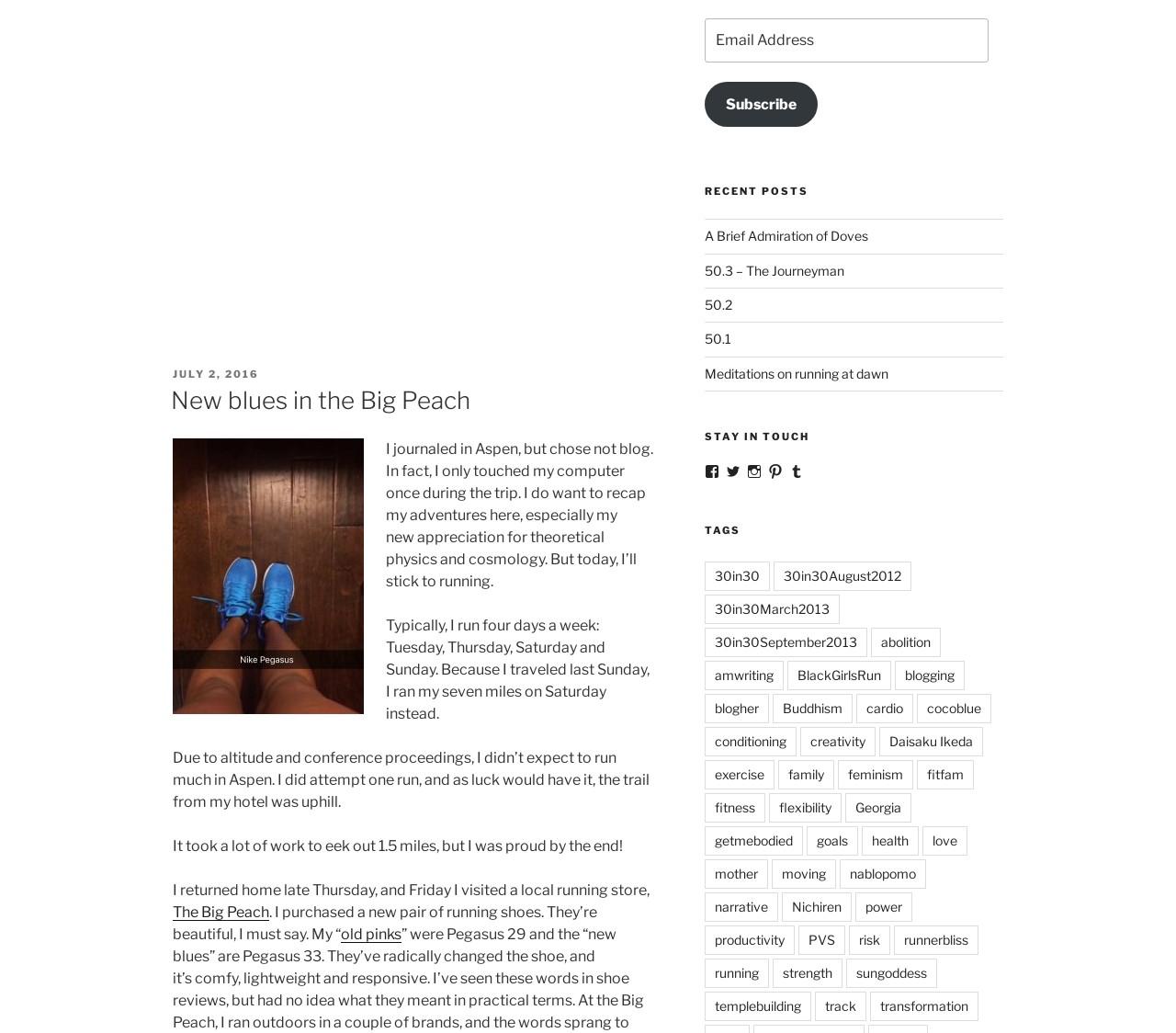Please find the bounding box coordinates of the element that needs to be clicked to perform the following instruction: "Read the post 'New blues in the Big Peach'". The bounding box coordinates should be four float numbers between 0 and 1, represented as [left, top, right, bottom].

[0.147, 0.372, 0.556, 0.405]